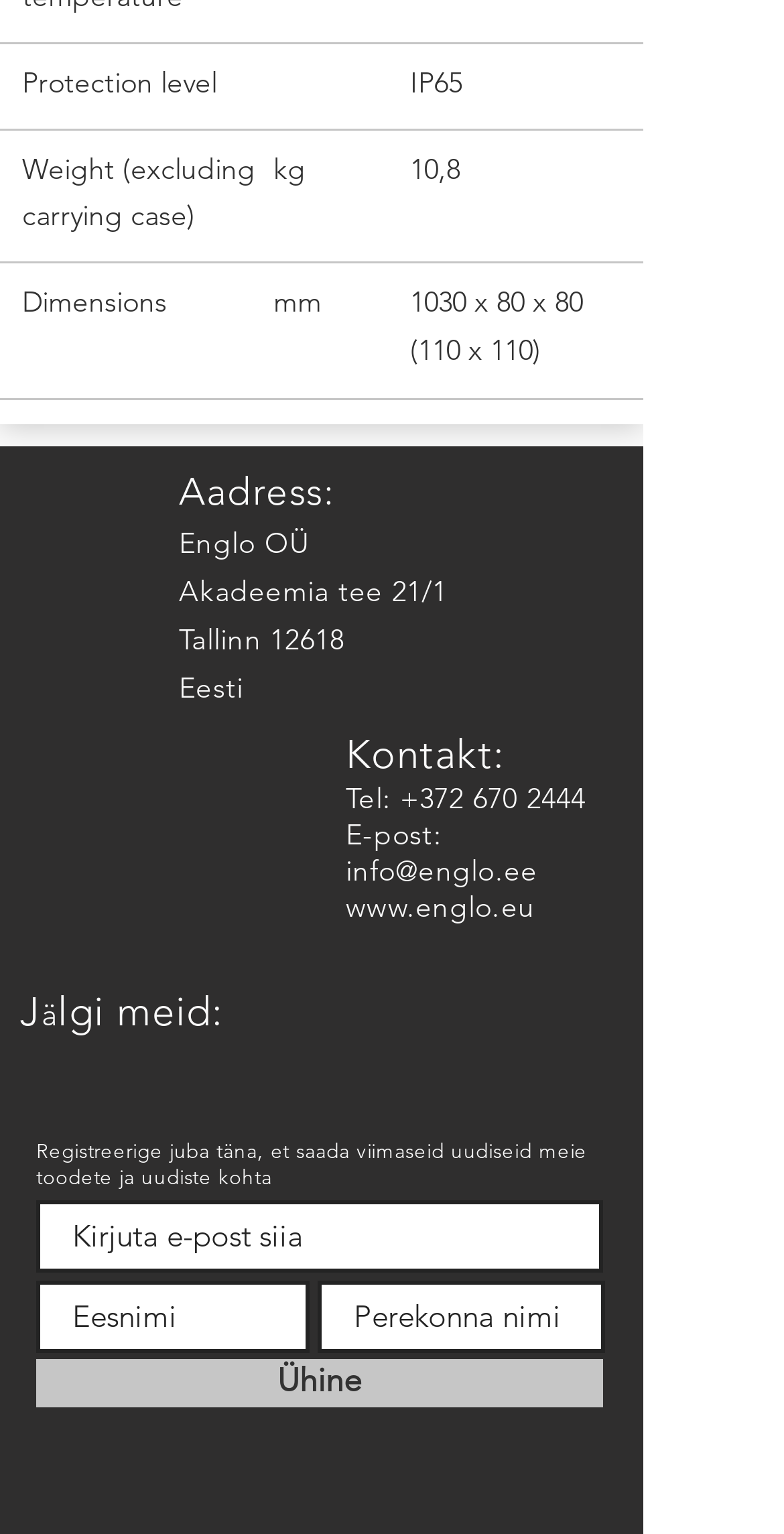Please specify the coordinates of the bounding box for the element that should be clicked to carry out this instruction: "Enter email address". The coordinates must be four float numbers between 0 and 1, formatted as [left, top, right, bottom].

[0.046, 0.782, 0.769, 0.829]